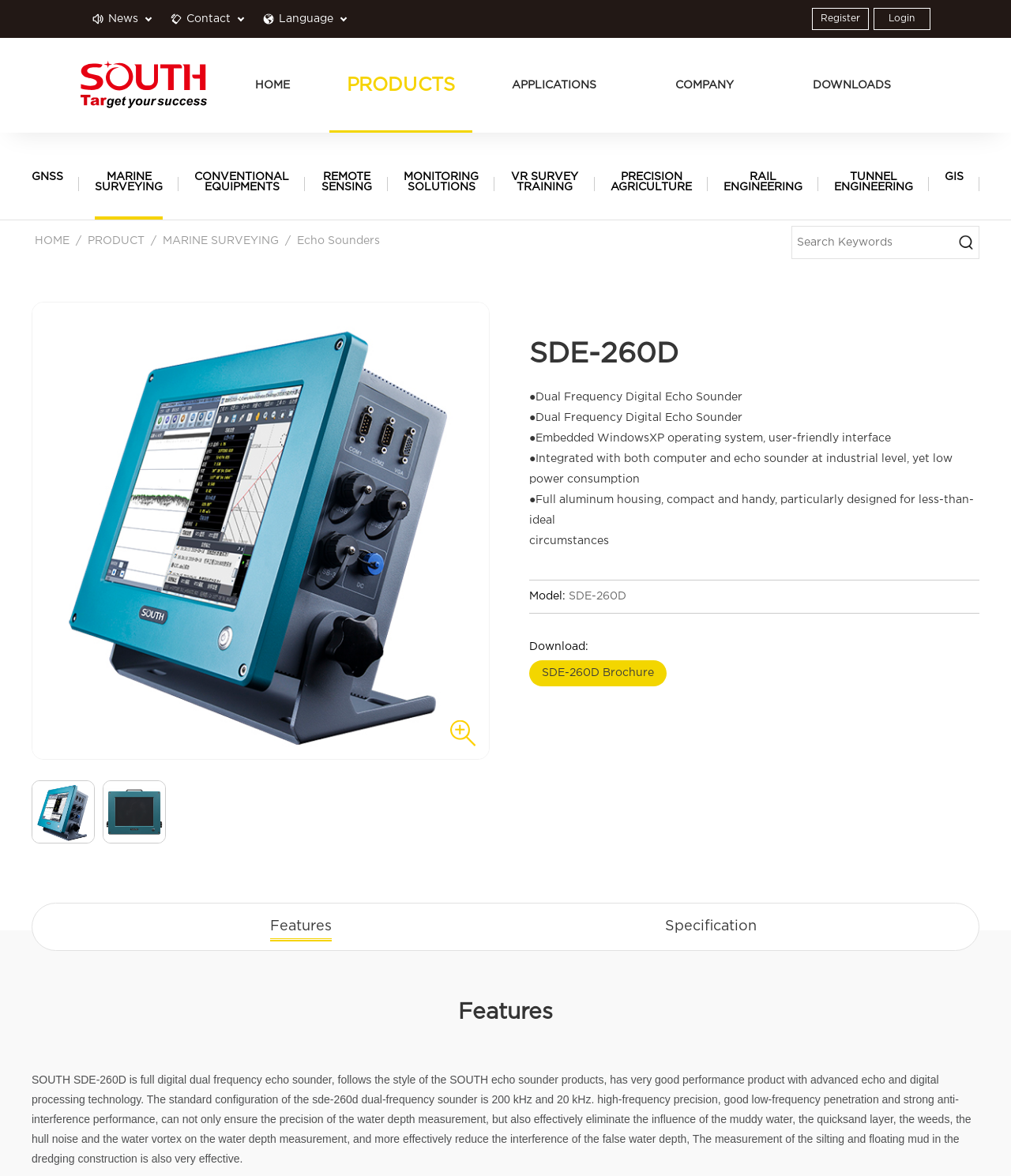Review the image closely and give a comprehensive answer to the question: What is the feature of the SDE-260D?

The feature of the SDE-260D is obtained from the static text element with the text 'high-frequency precision' located at [0.031, 0.913, 0.961, 0.991]. This element is a description of the product, indicating its features or characteristics.